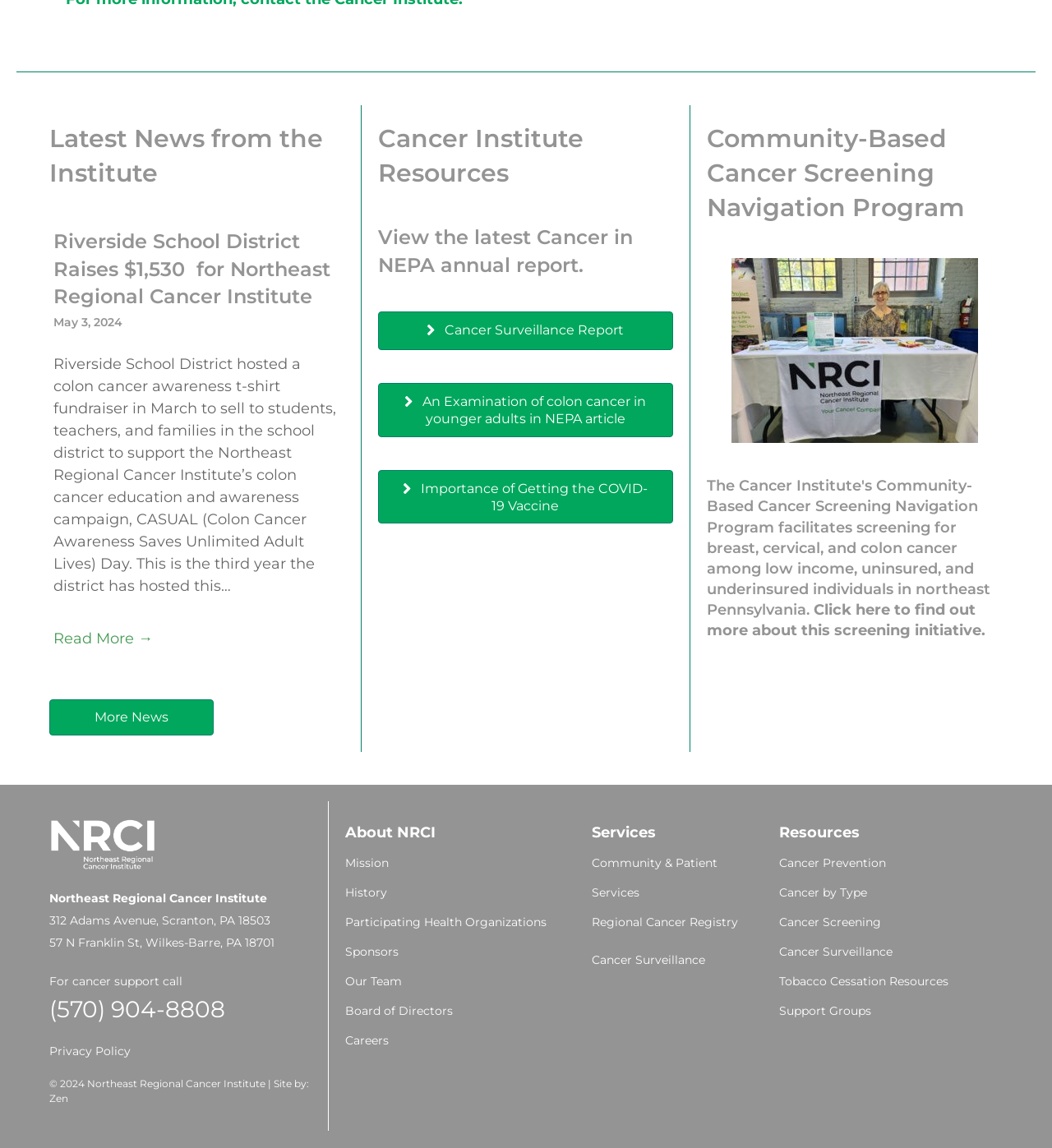Provide your answer to the question using just one word or phrase: What is the name of the institute?

Northeast Regional Cancer Institute